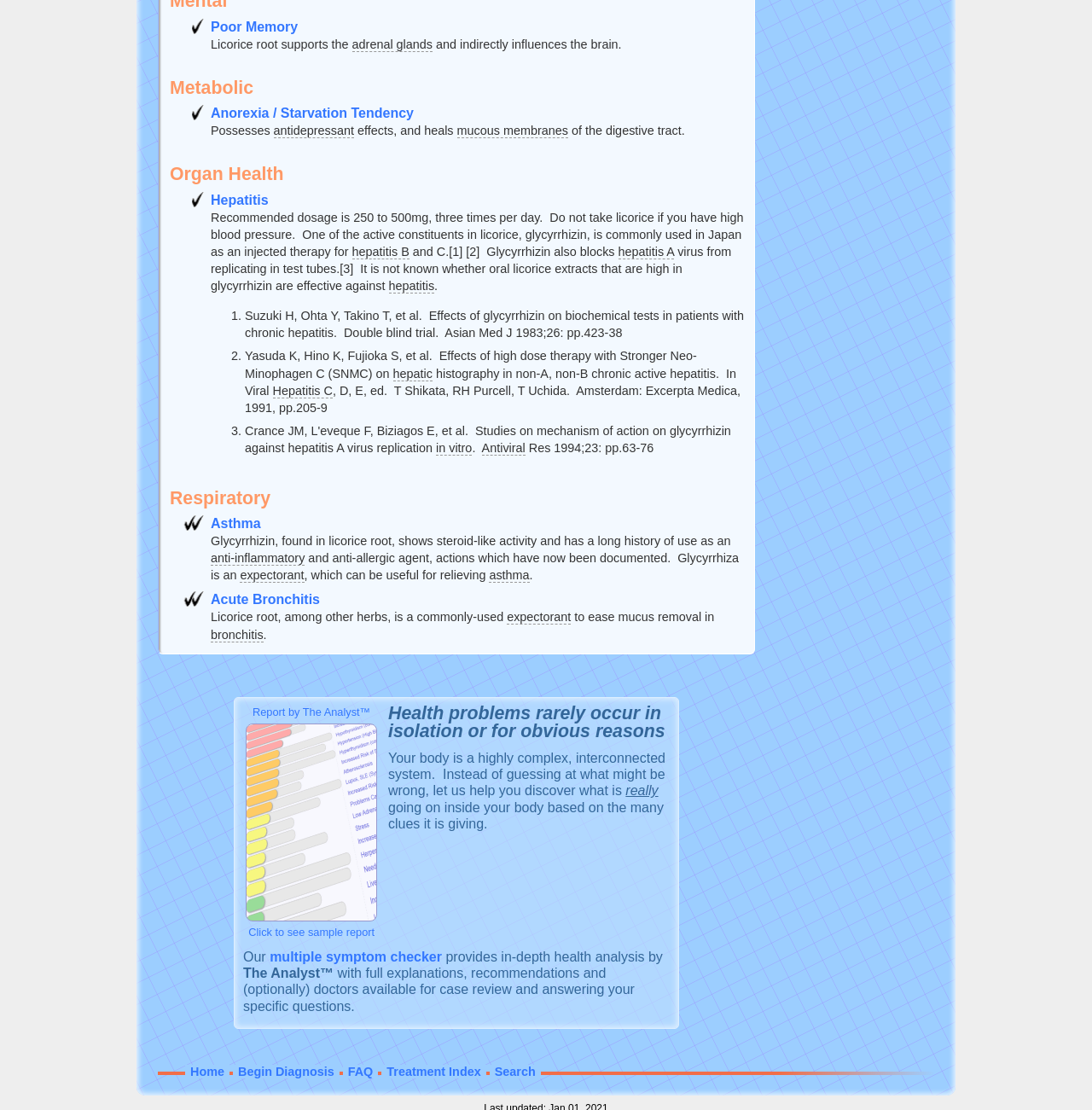What is the recommended dosage of licorice?
Please provide a single word or phrase in response based on the screenshot.

250 to 500mg